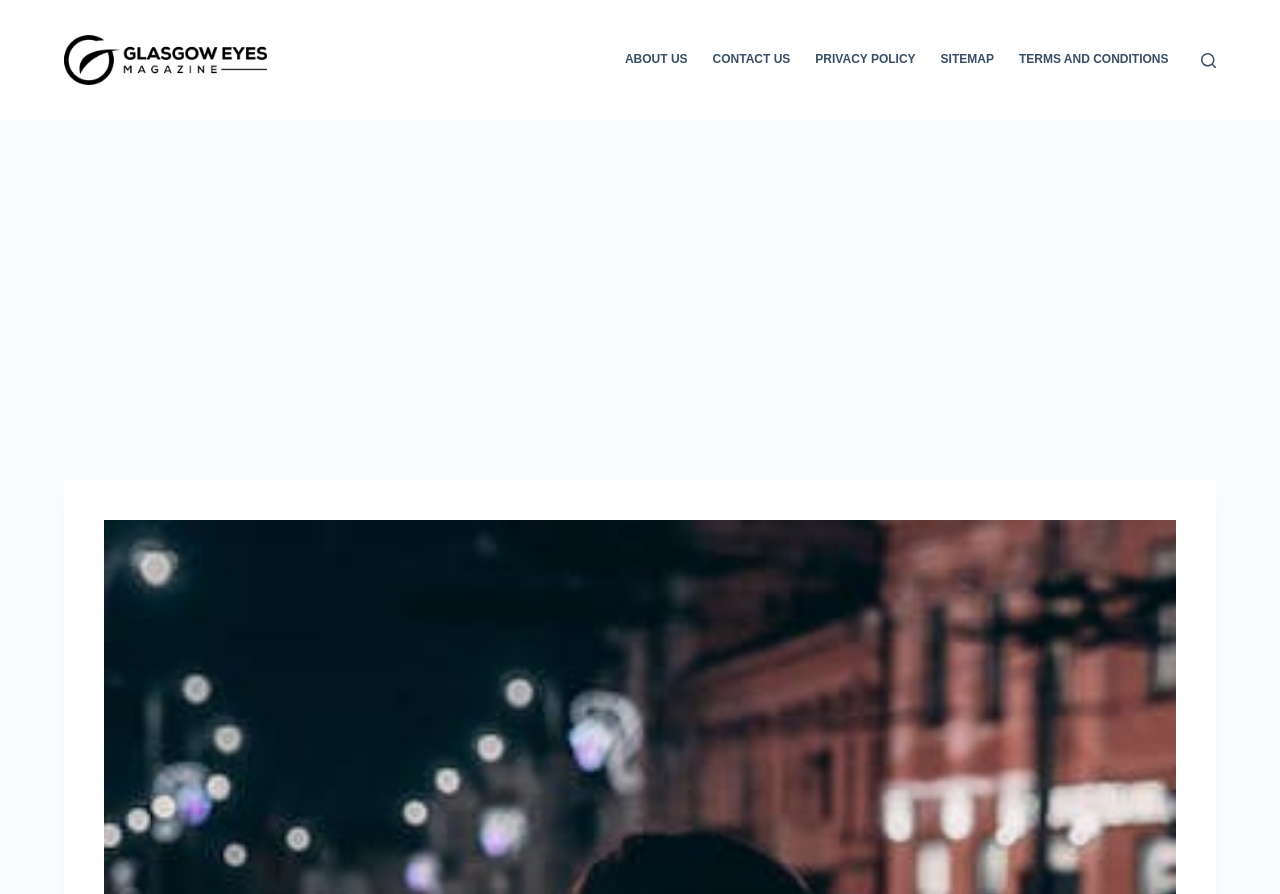Can you find and provide the main heading text of this webpage?

Did Stan Laurel live in Glasgow?